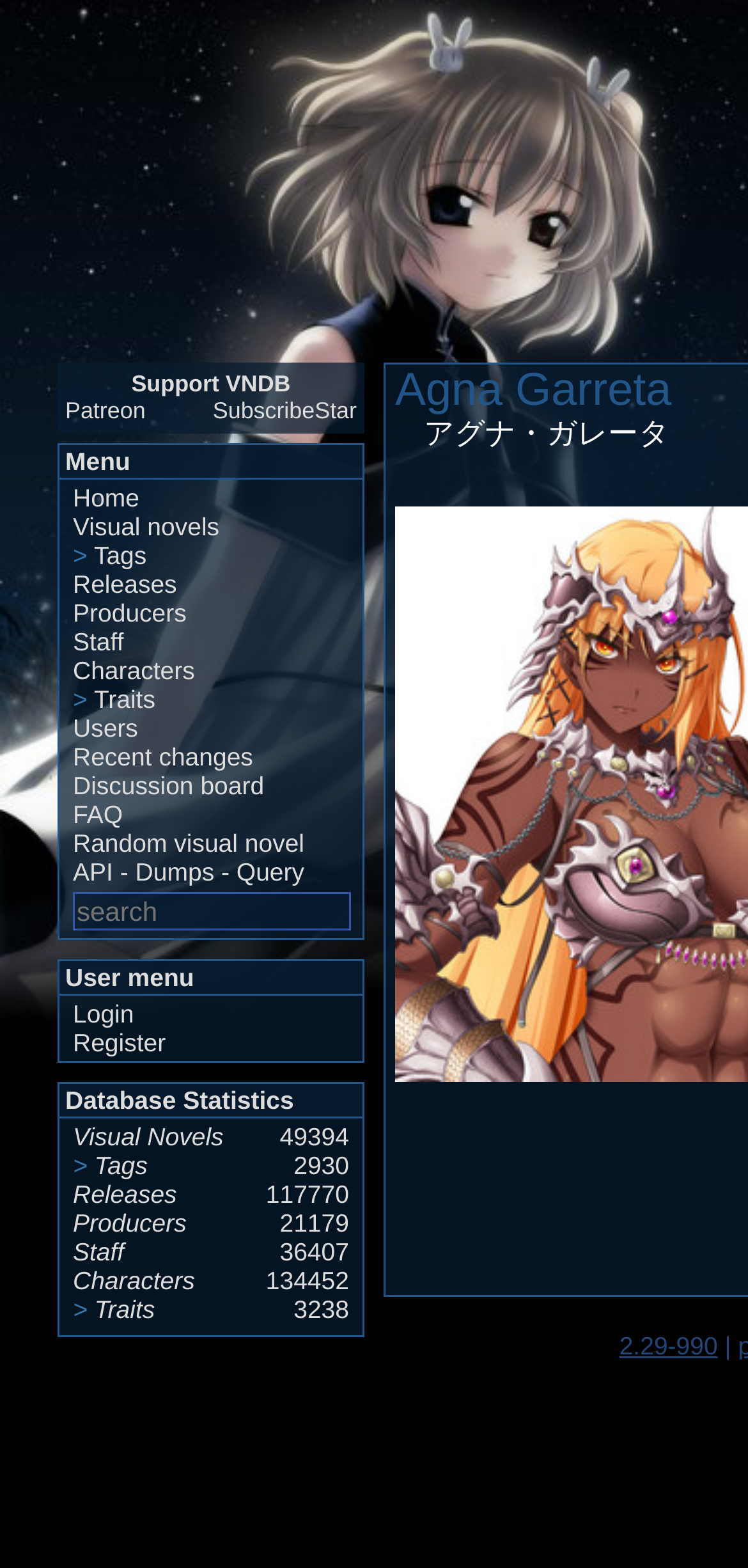What is the purpose of the 'Search' textbox?
Provide a detailed and extensive answer to the question.

The 'Search' textbox is located in the top-right corner of the webpage, and its purpose is to allow users to search the database for specific visual novels, tags, or other related information.